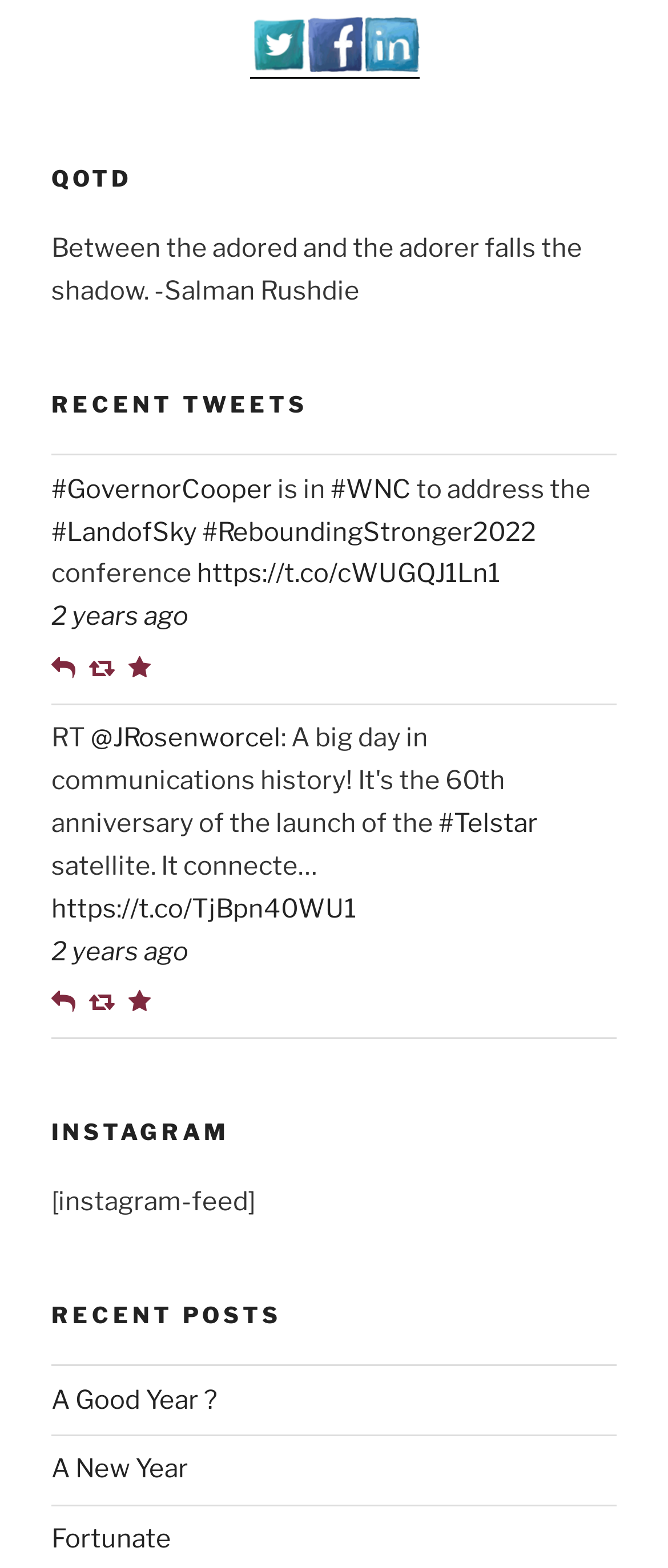Answer the following in one word or a short phrase: 
How many links are present in the first recent tweet?

3